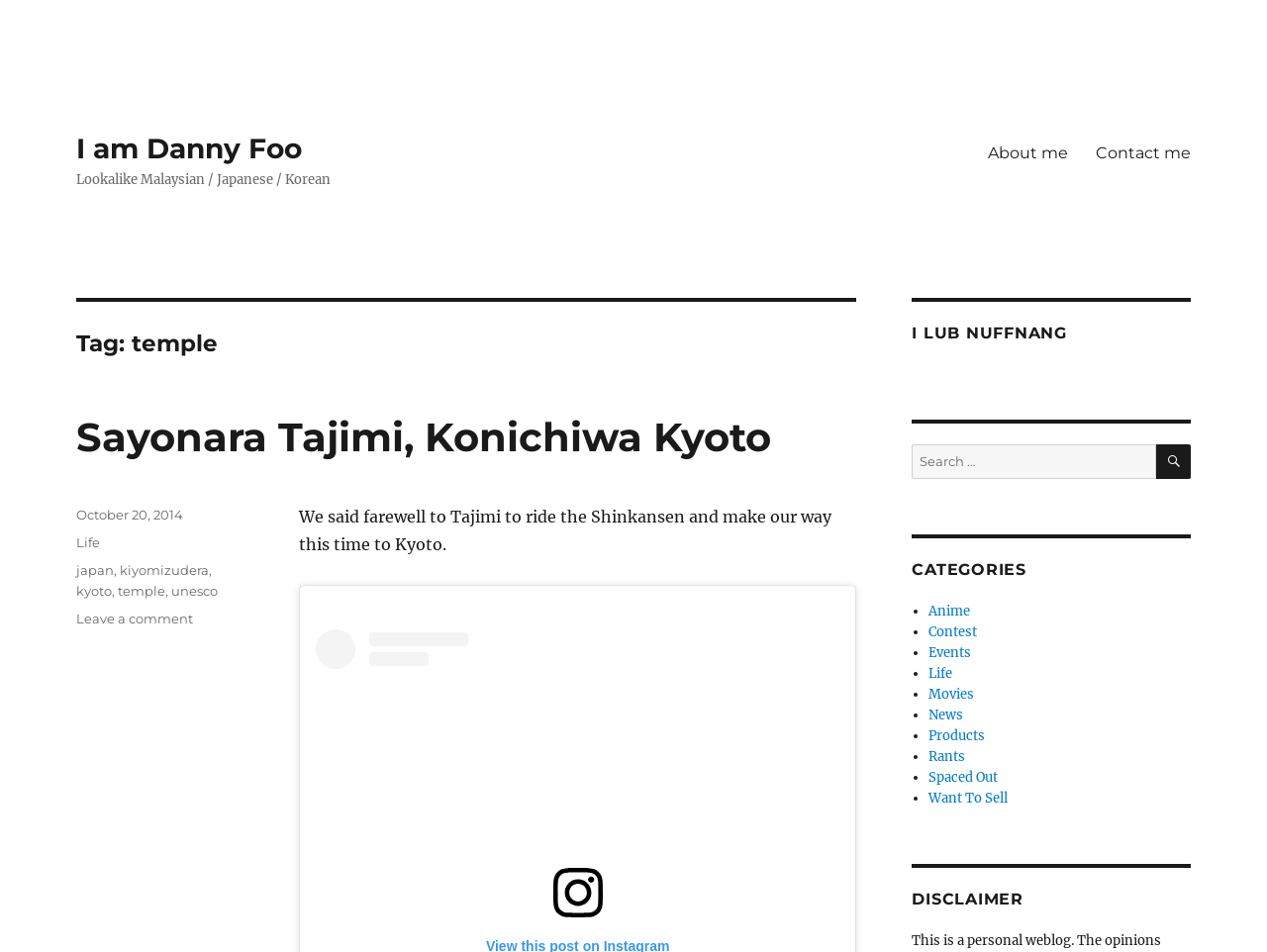What is the title of the latest article?
Use the information from the image to give a detailed answer to the question.

The title of the latest article can be found in the main content area of the webpage, where it says 'Sayonara Tajimi, Konichiwa Kyoto' in a heading element.